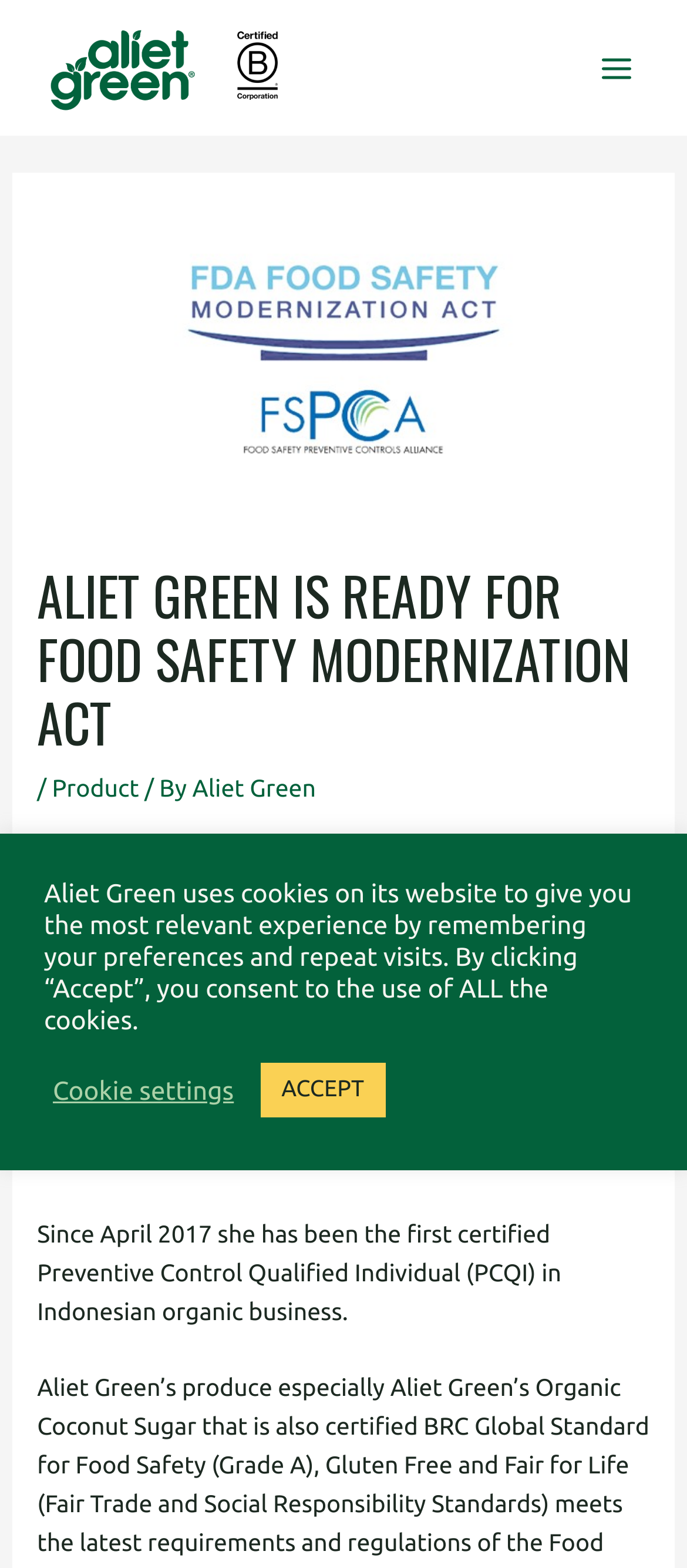Identify the main title of the webpage and generate its text content.

ALIET GREEN IS READY FOR FOOD SAFETY MODERNIZATION ACT